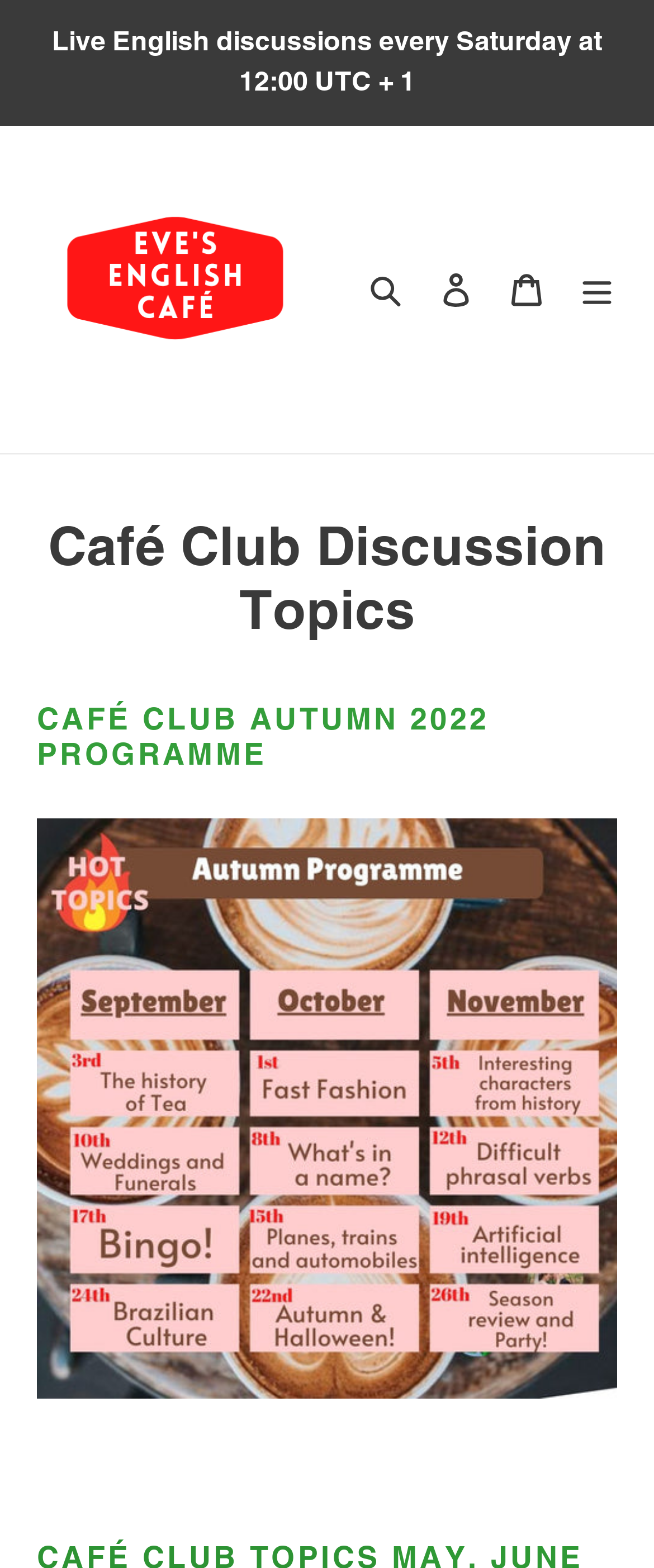Using the given element description, provide the bounding box coordinates (top-left x, top-left y, bottom-right x, bottom-right y) for the corresponding UI element in the screenshot: parent_node: Search aria-label="Menu"

[0.859, 0.162, 0.967, 0.207]